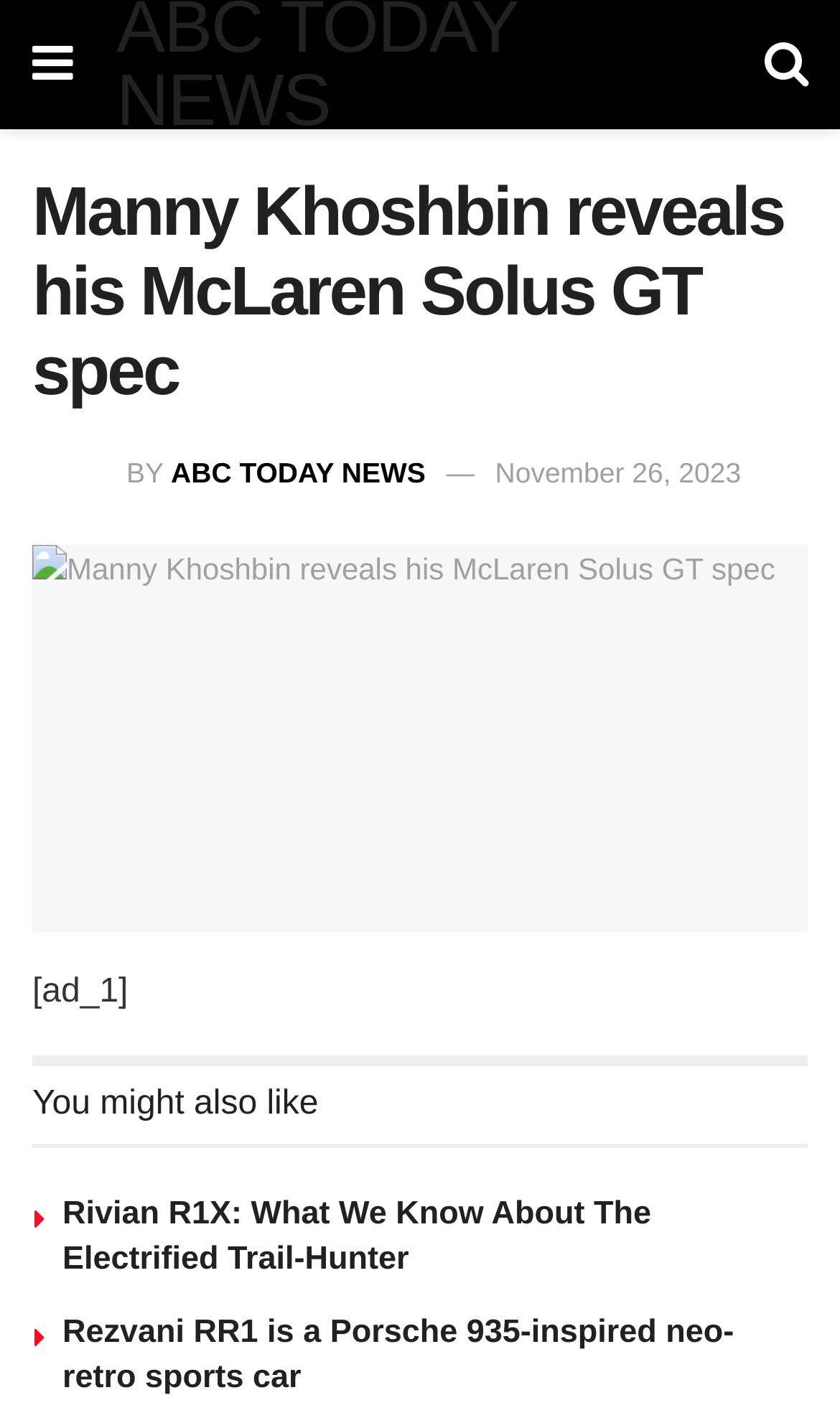Find the bounding box of the web element that fits this description: "November 26, 2023".

[0.589, 0.321, 0.882, 0.344]